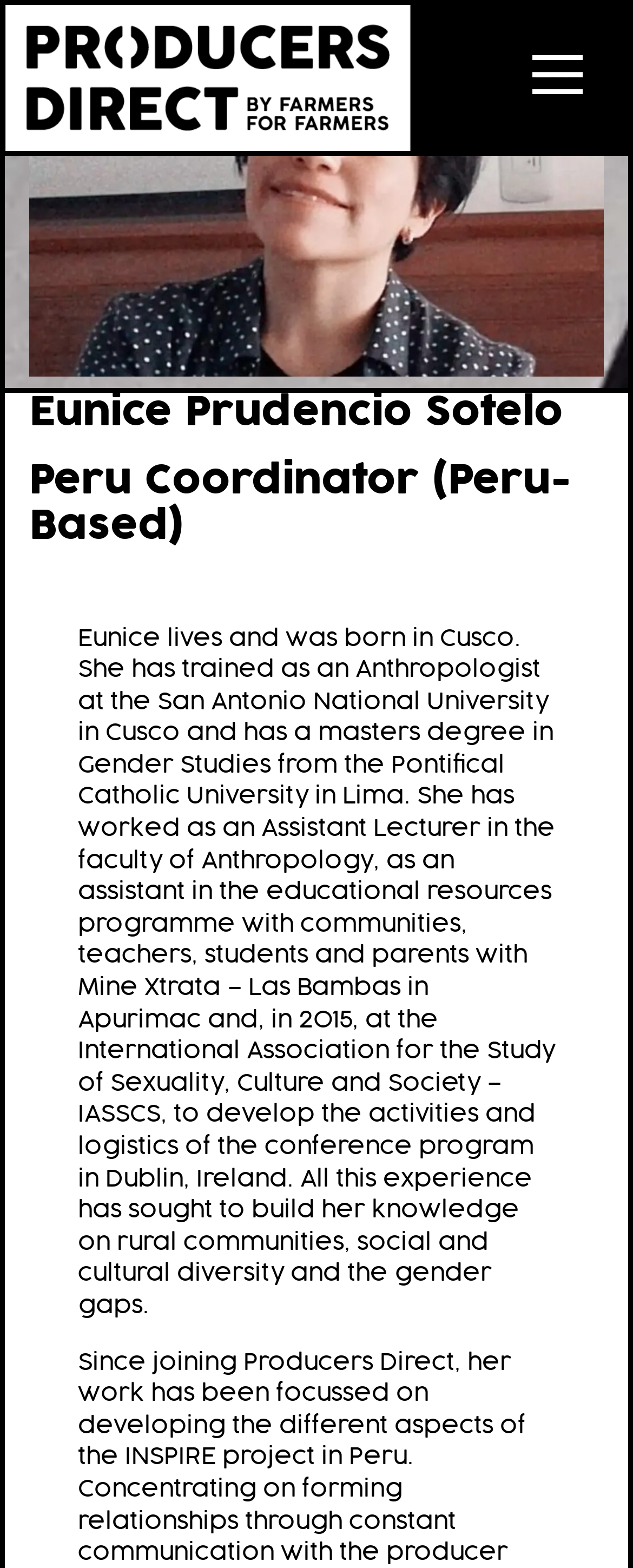Please specify the bounding box coordinates in the format (top-left x, top-left y, bottom-right x, bottom-right y), with values ranging from 0 to 1. Identify the bounding box for the UI component described as follows: Eunice Prudencio Sotelo

[0.046, 0.251, 0.89, 0.276]